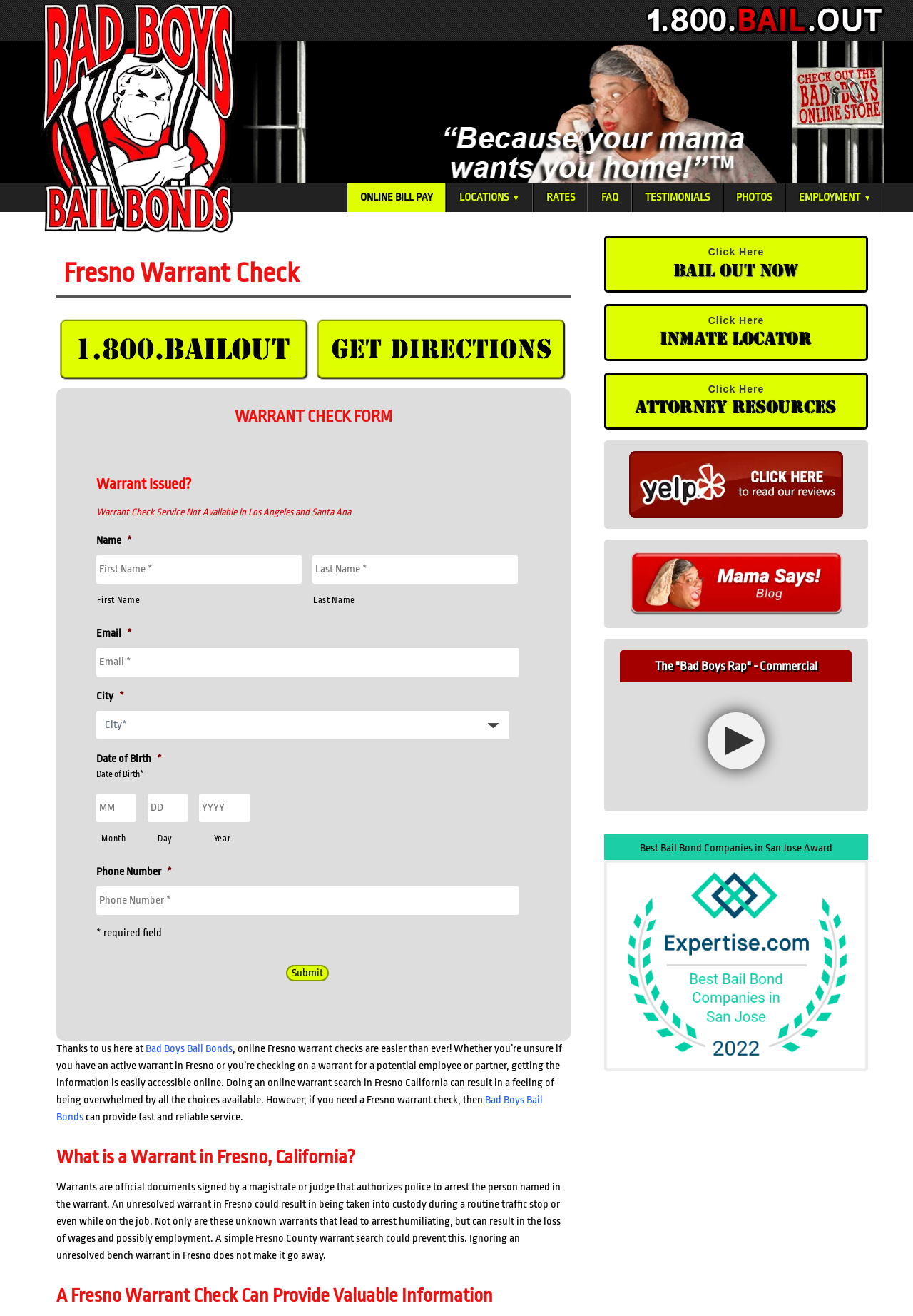Pinpoint the bounding box coordinates of the area that must be clicked to complete this instruction: "Select a city from the dropdown list".

[0.105, 0.54, 0.557, 0.562]